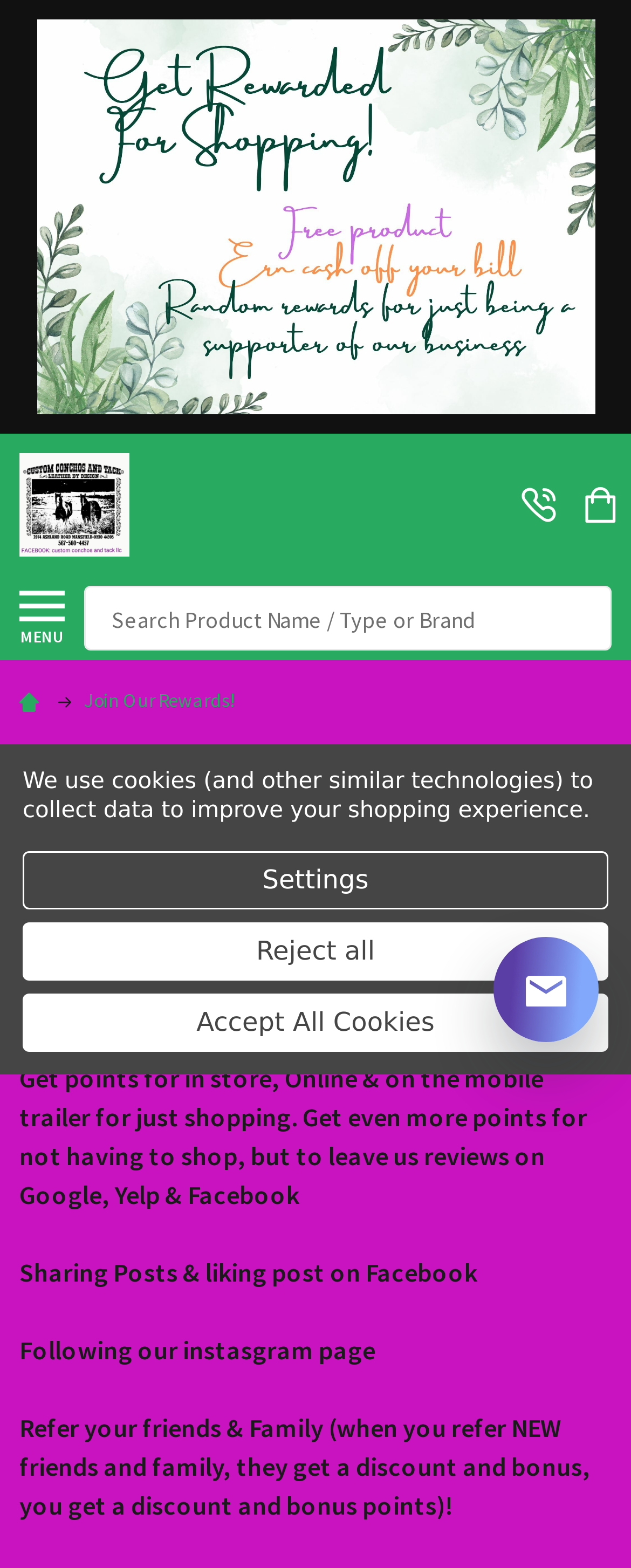Locate the bounding box for the described UI element: "Reject all". Ensure the coordinates are four float numbers between 0 and 1, formatted as [left, top, right, bottom].

[0.036, 0.588, 0.964, 0.625]